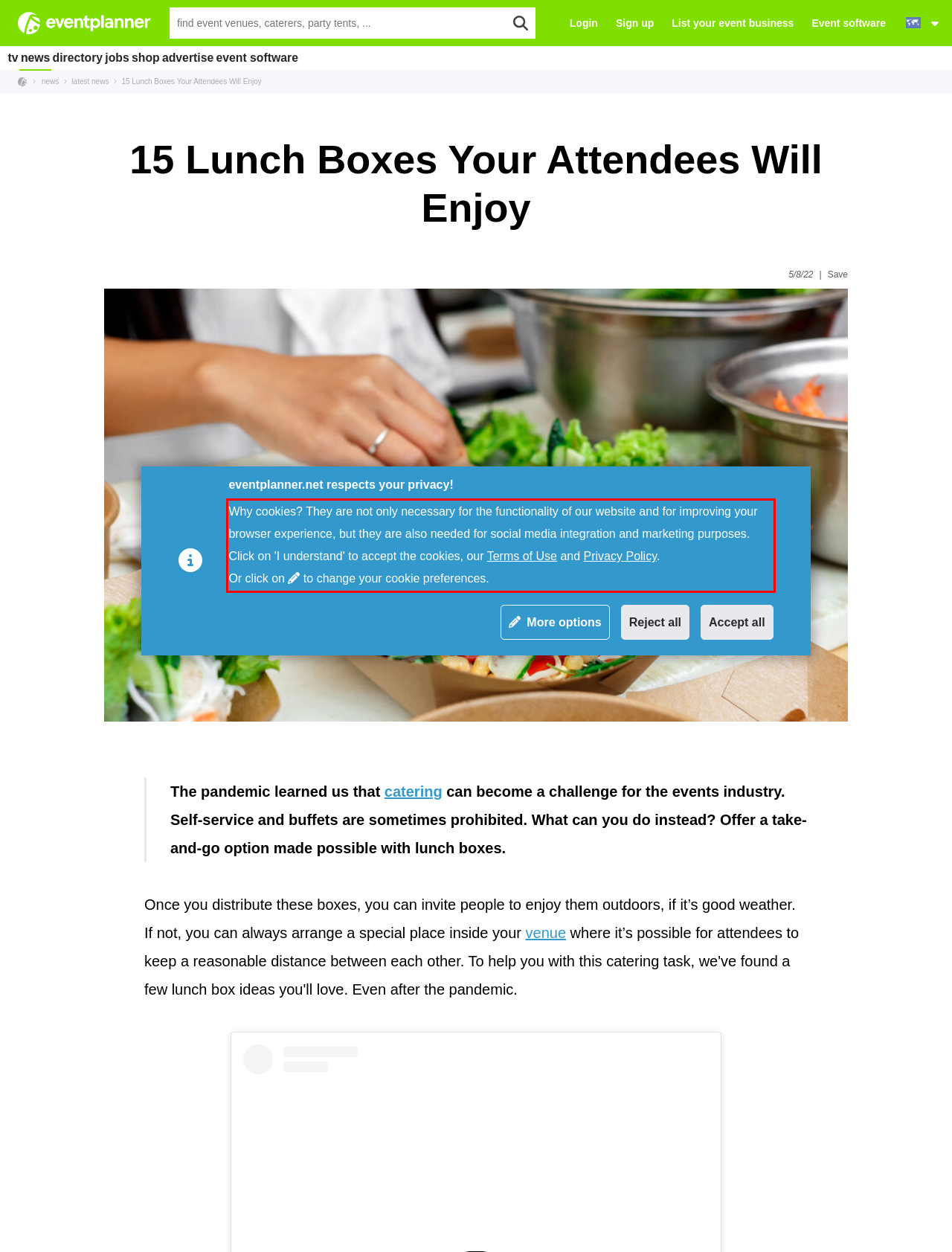Extract and provide the text found inside the red rectangle in the screenshot of the webpage.

Why cookies? They are not only necessary for the functionality of our website and for improving your browser experience, but they are also needed for social media integration and marketing purposes. Click on 'I understand' to accept the cookies, our Terms of Use and Privacy Policy. Or click on to change your cookie preferences.